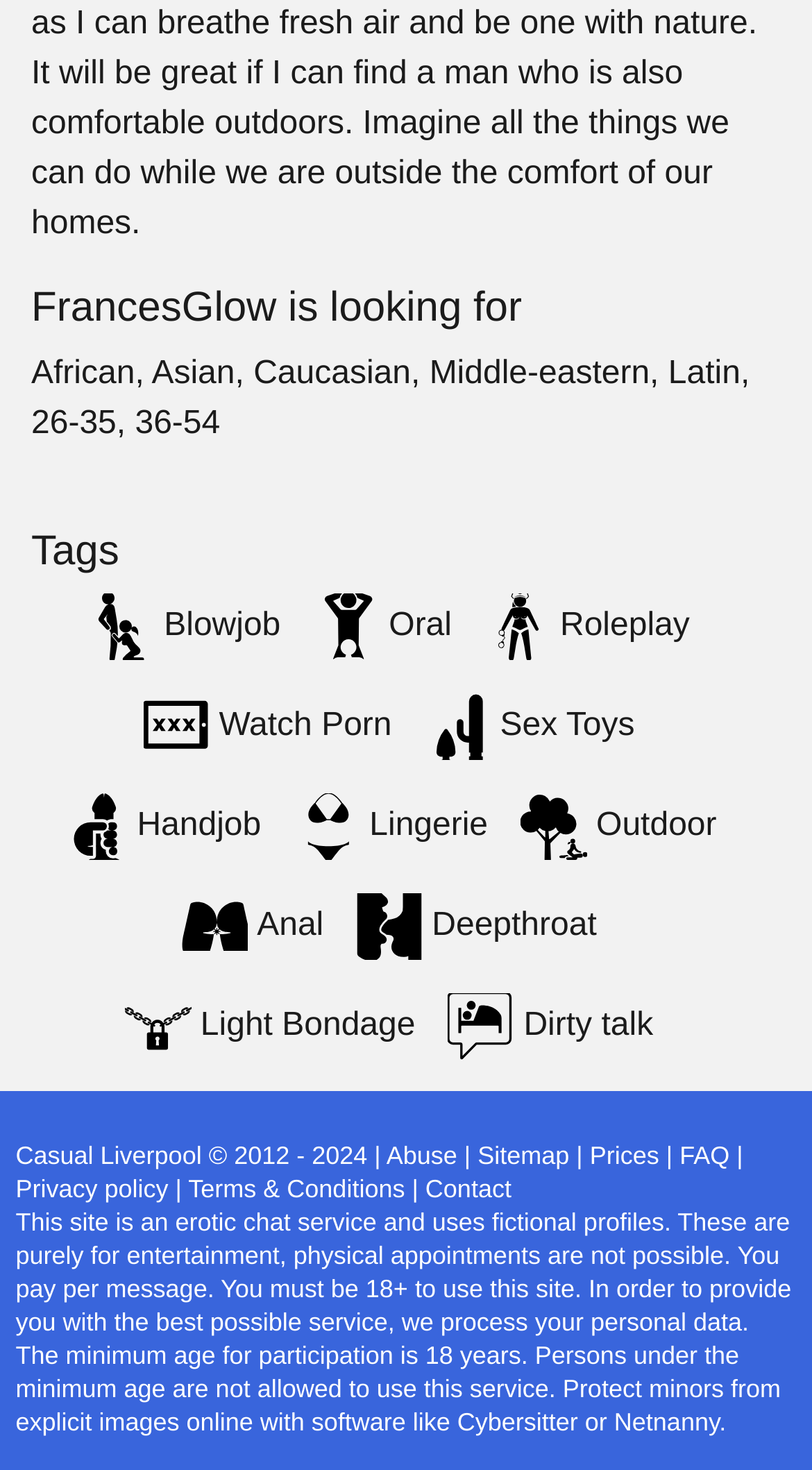What is the minimum age to use this site?
Please respond to the question with a detailed and well-explained answer.

The static text at the bottom of the webpage states that the minimum age for participation is 18 years, and persons under the minimum age are not allowed to use this service.